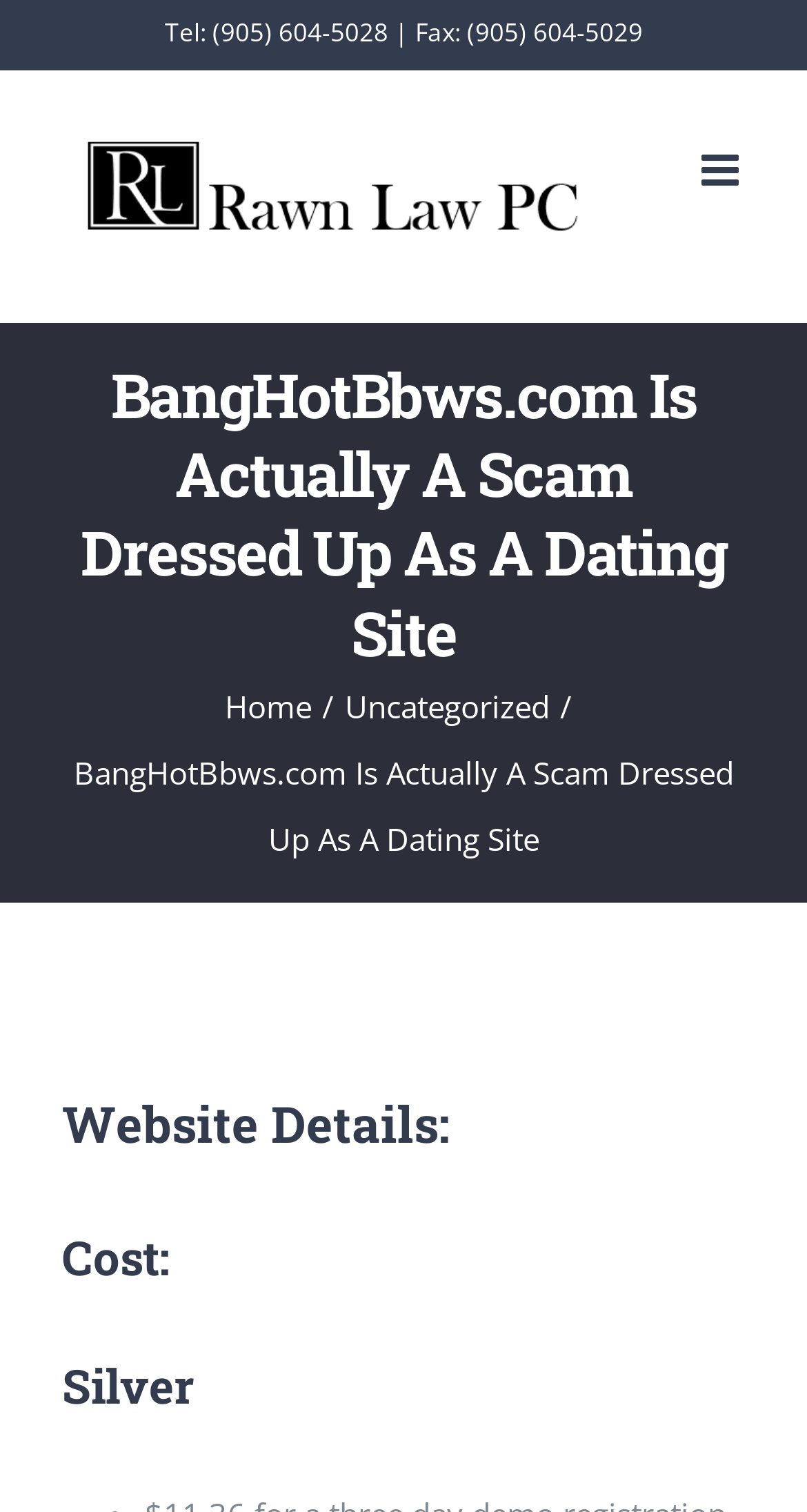What is the purpose of the 'Toggle mobile menu' link?
Kindly offer a comprehensive and detailed response to the question.

I found the purpose of the 'Toggle mobile menu' link by looking at its description and its relationship with the 'mobile-menu-university-main-menu' element. This suggests that the link is used to expand or collapse the mobile menu.